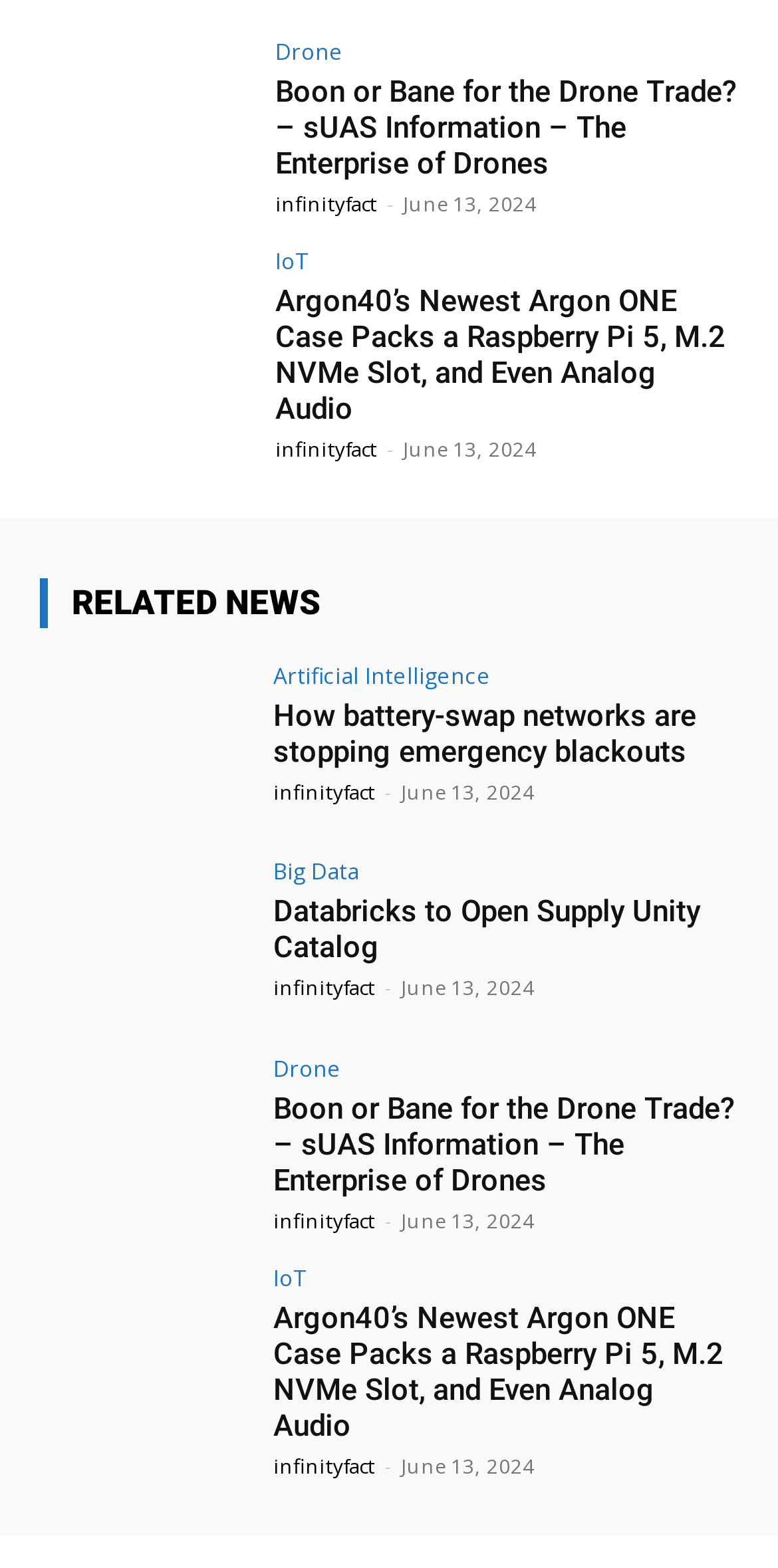Specify the bounding box coordinates (top-left x, top-left y, bottom-right x, bottom-right y) of the UI element in the screenshot that matches this description: Artificial Intelligence

[0.351, 0.423, 0.631, 0.437]